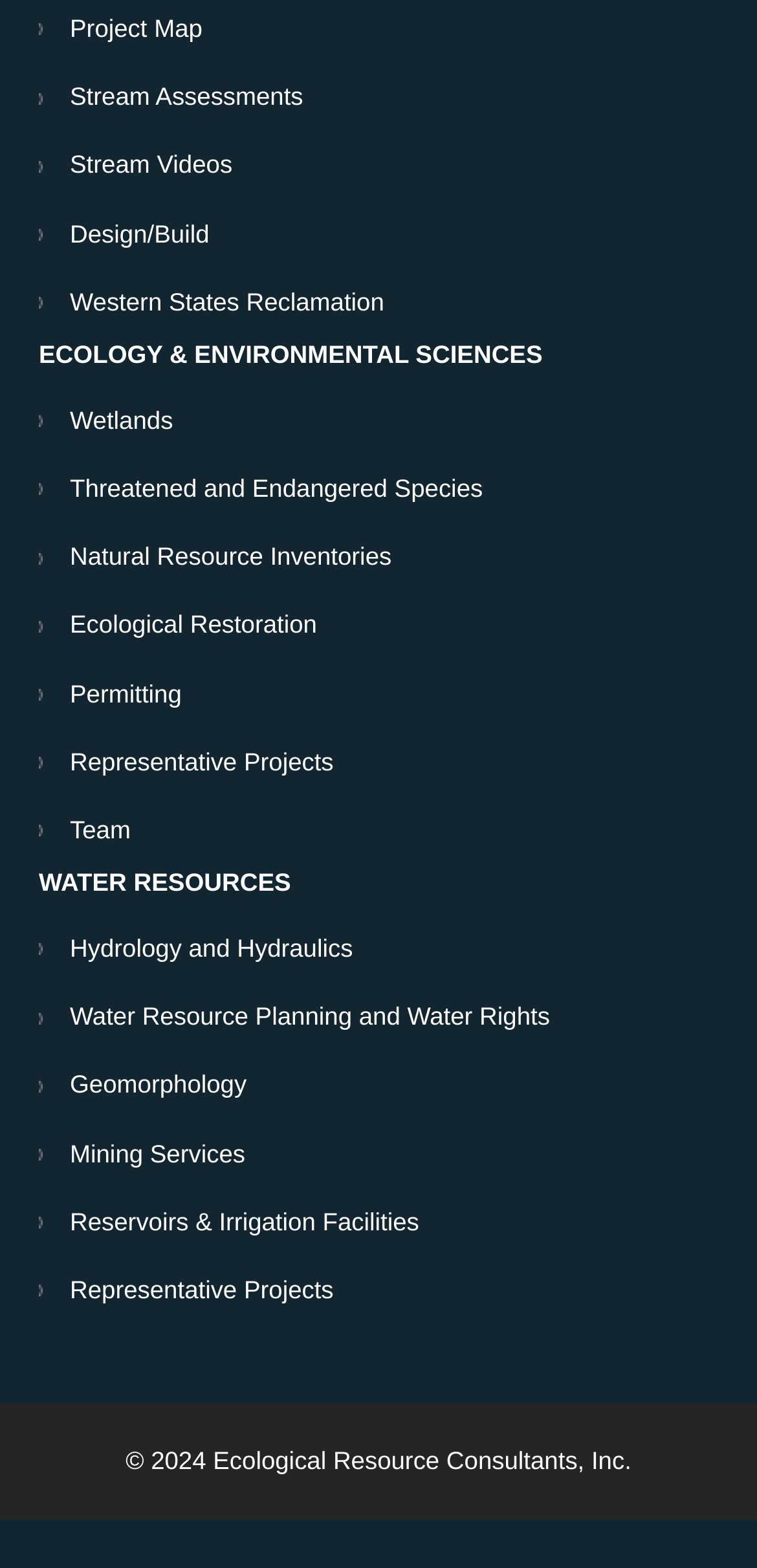Carefully examine the image and provide an in-depth answer to the question: What is the last link under 'WATER RESOURCES'?

I looked at the links under the 'WATER RESOURCES' heading and found that the last link is 'Representative Projects'.